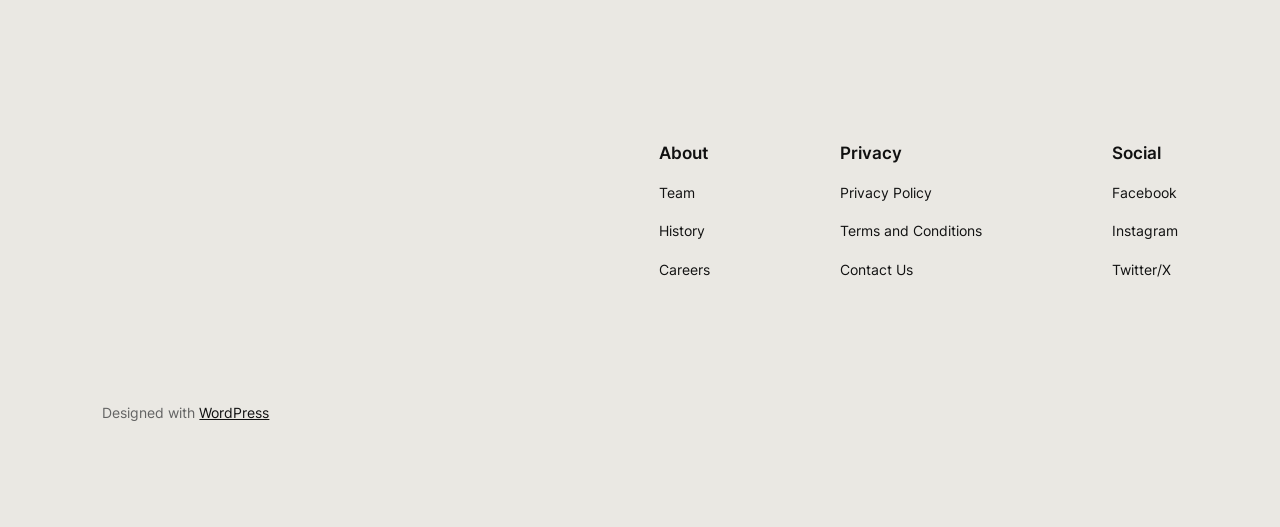Provide a short answer using a single word or phrase for the following question: 
What is the platform used to design the website?

WordPress